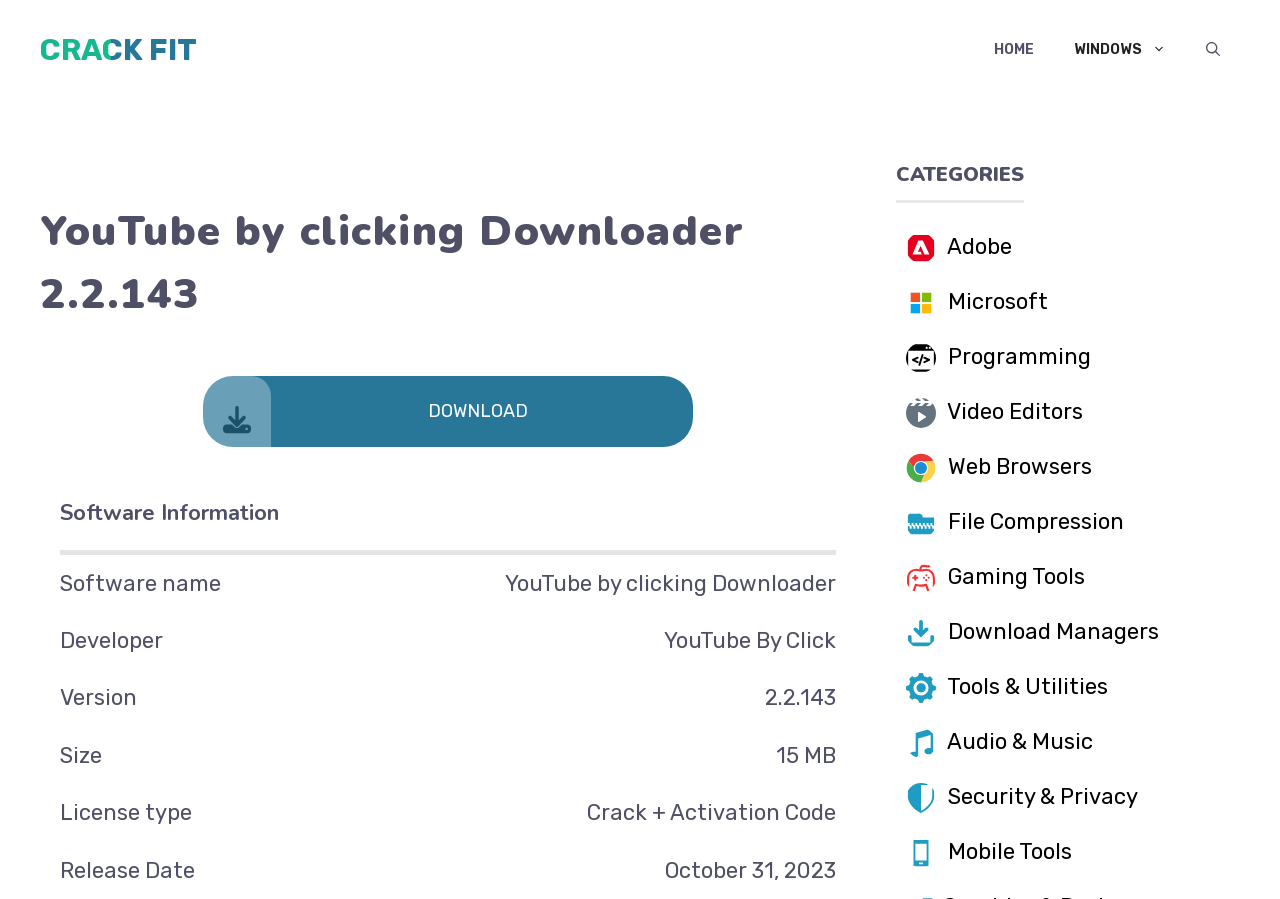What is the version of the software?
Look at the image and provide a short answer using one word or a phrase.

2.2.143